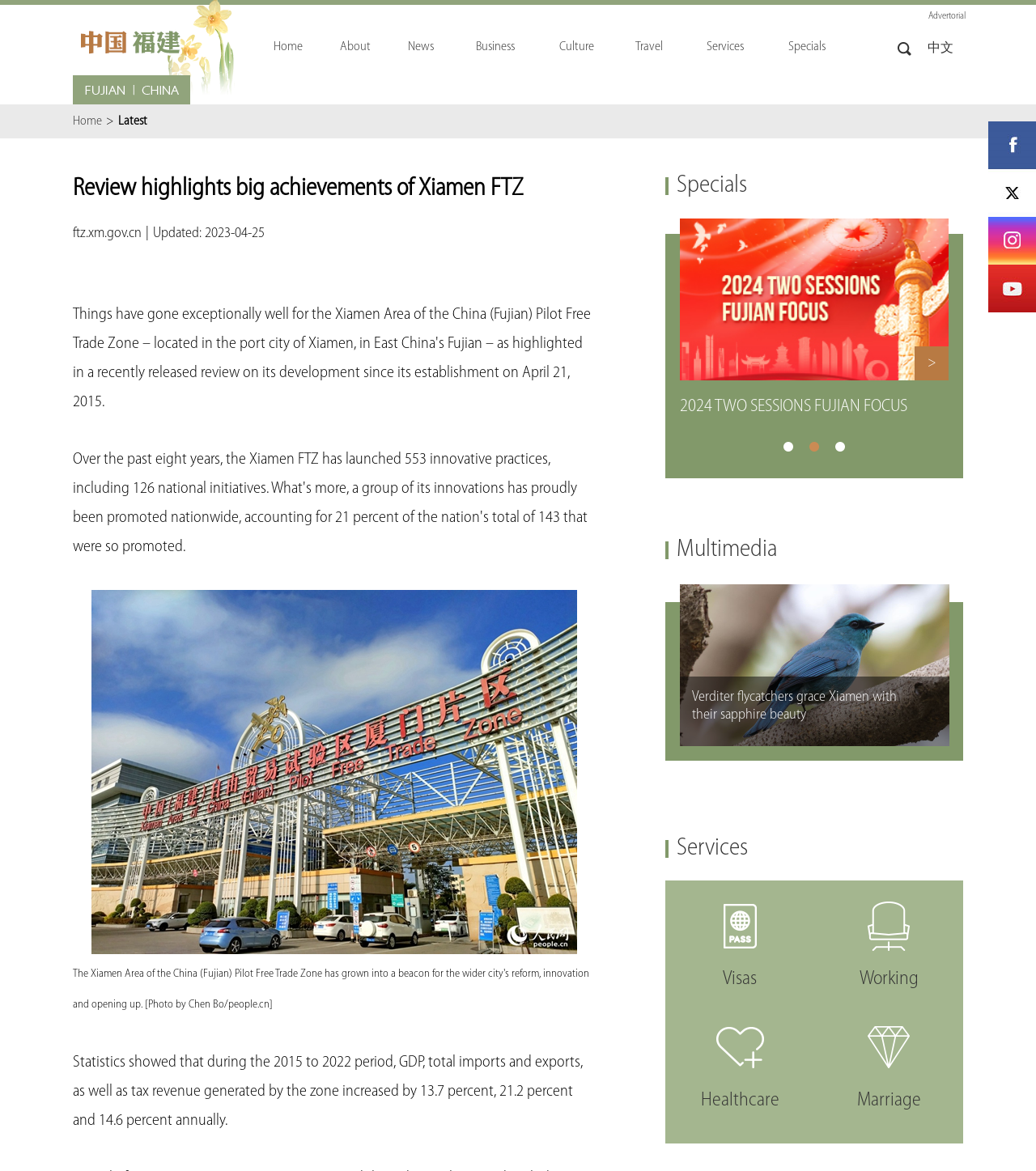Provide the bounding box coordinates of the HTML element this sentence describes: "Visas". The bounding box coordinates consist of four float numbers between 0 and 1, i.e., [left, top, right, bottom].

[0.642, 0.805, 0.786, 0.898]